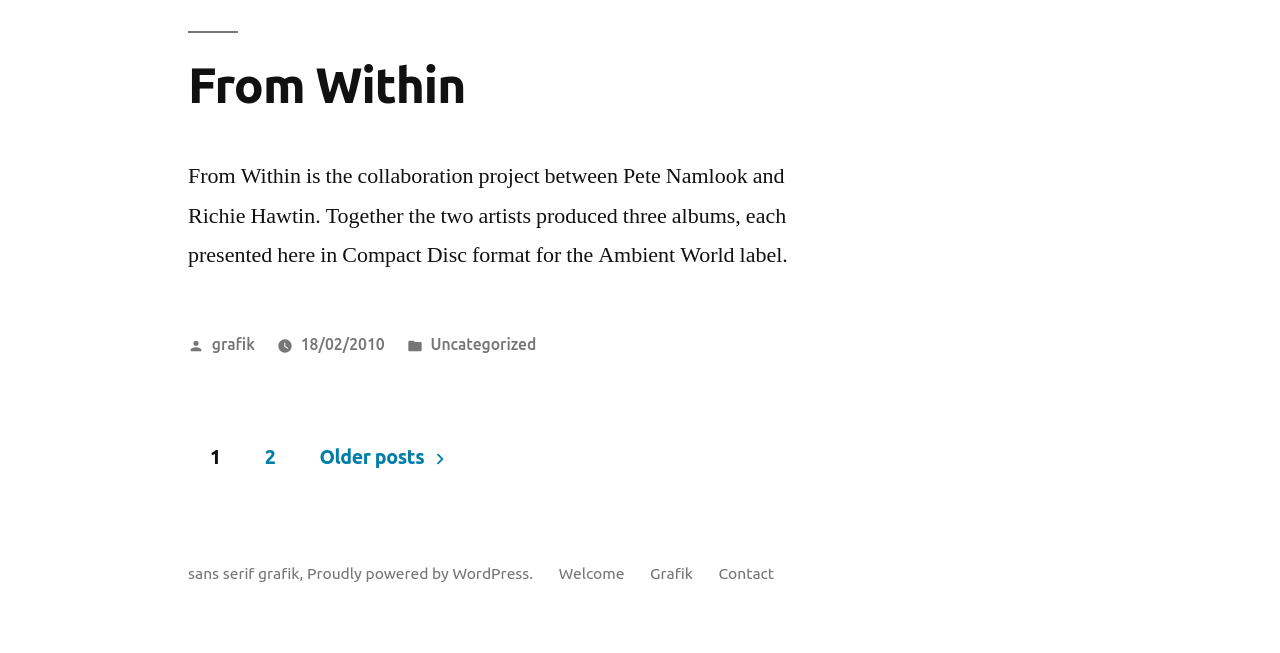Determine the bounding box coordinates of the clickable region to execute the instruction: "View the 'grafik' profile". The coordinates should be four float numbers between 0 and 1, denoted as [left, top, right, bottom].

[0.165, 0.513, 0.199, 0.541]